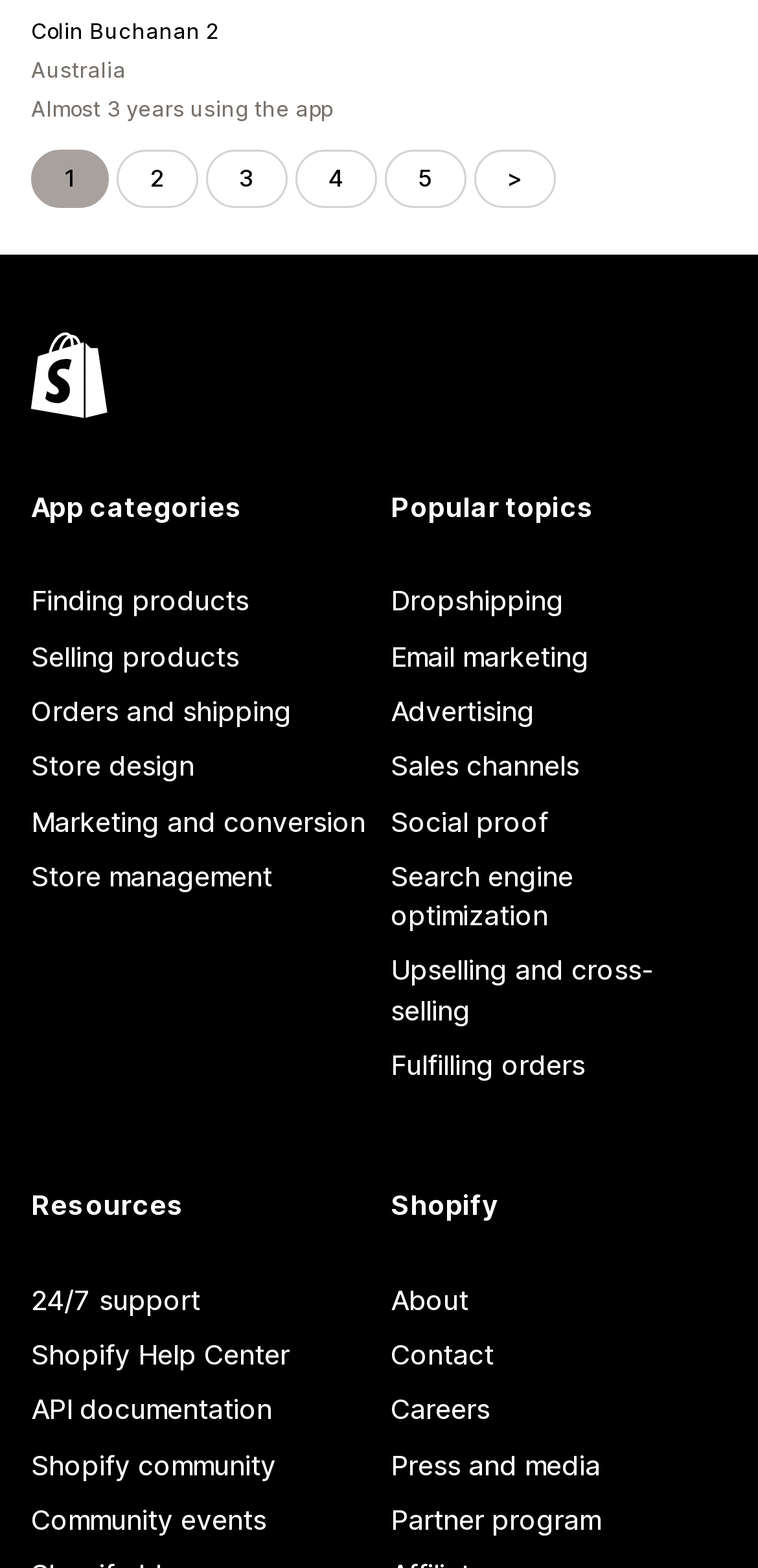Using the element description Marketing and conversion, predict the bounding box coordinates for the UI element. Provide the coordinates in (top-left x, top-left y, bottom-right x, bottom-right y) format with values ranging from 0 to 1.

[0.041, 0.506, 0.485, 0.542]